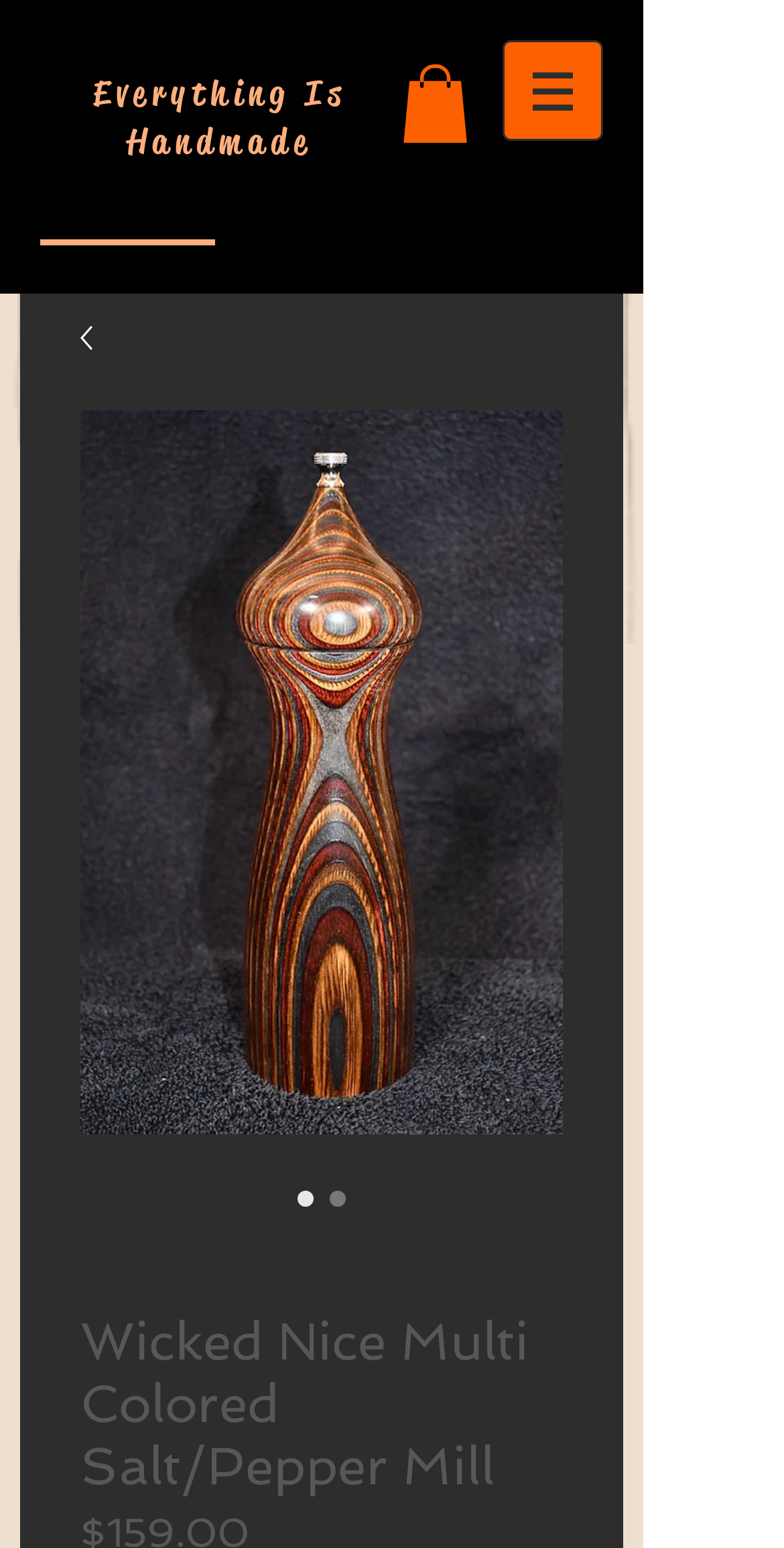Is the product painted?
Please respond to the question with a detailed and informative answer.

I found the answer by understanding the meta description which mentions that 'The color goes all the way', implying that the product is not painted, but rather the color is natural.